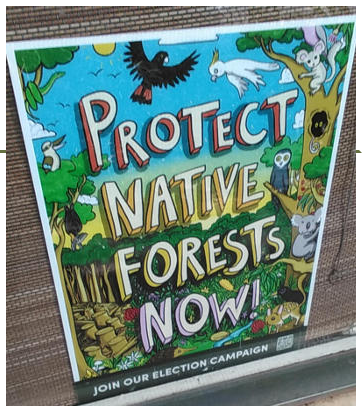Offer an in-depth caption that covers the entire scene depicted in the image.

The image displays an eye-catching and colorful poster advocating for the protection of native forests. The artwork features a vibrant depiction of various elements of nature, including trees, animals, and a lively woodland scene. Bold text across the center reads "PROTECT NATIVE FORESTS NOW!" emphasizing the urgency of the message. Below the main message, there is an invitation to "JOIN OUR ELECTION CAMPAIGN," suggesting that the initiative is tied to an upcoming electoral effort focused on environmental conservation. This poster serves as a call to action for community involvement and awareness regarding the preservation of local ecosystems.